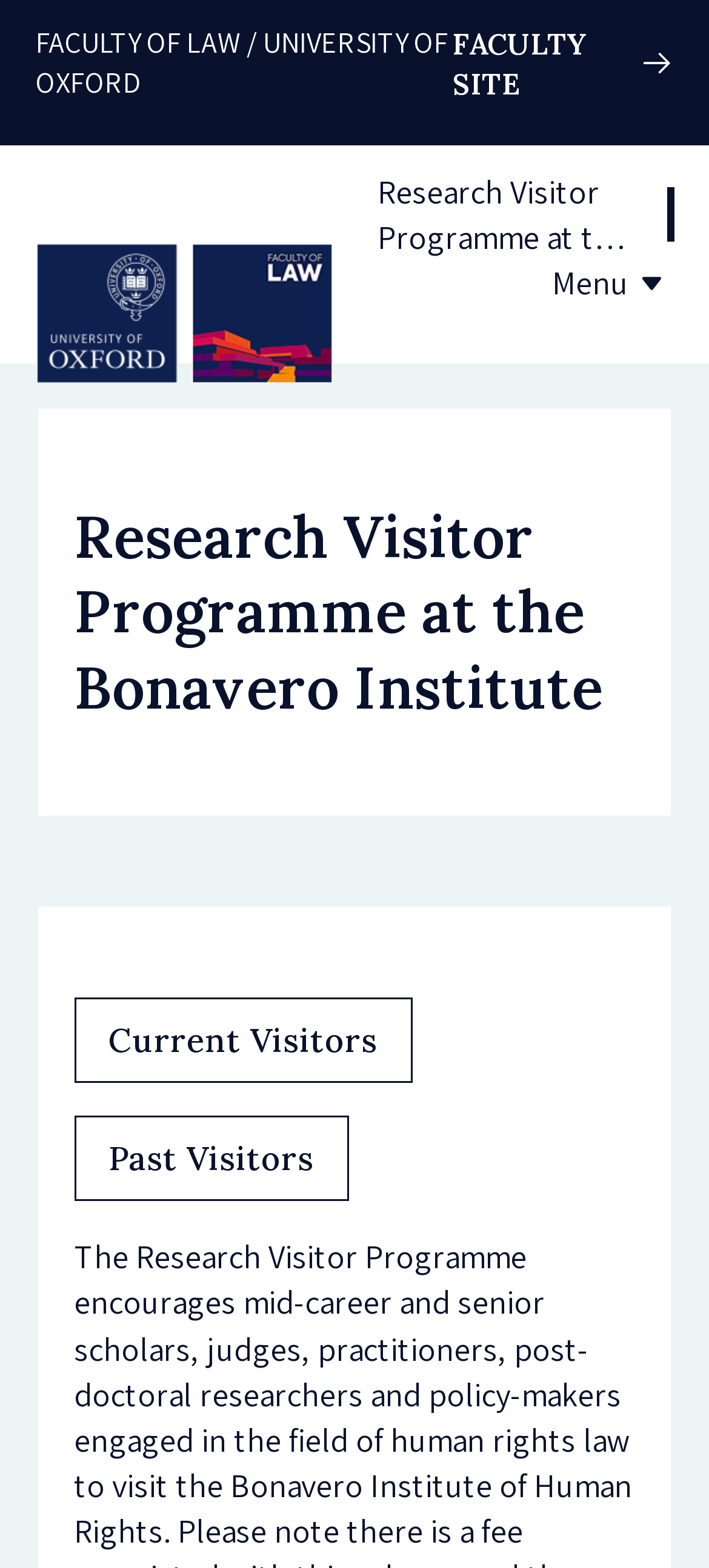Specify the bounding box coordinates of the area to click in order to follow the given instruction: "go to faculty site."

[0.638, 0.014, 0.95, 0.066]